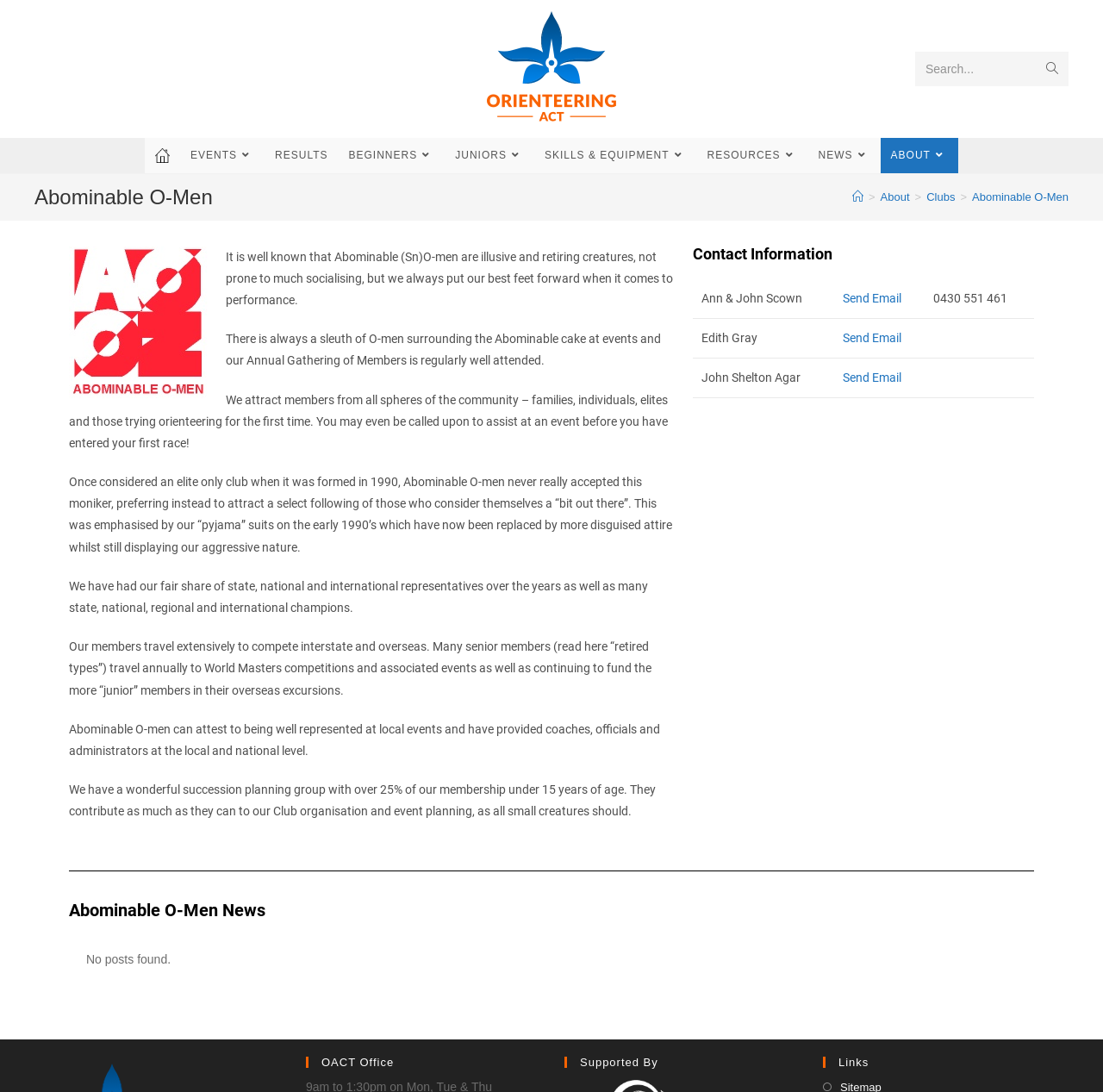Elaborate on the different components and information displayed on the webpage.

The webpage is about Abominable O-Men, an orienteering club. At the top, there is a logo and a link to Orienteering ACT, accompanied by a search form with a search box and a submit button. Below the search form, there are several links to different sections of the website, including EVENTS, RESULTS, BEGINNERS, JUNIORS, SKILLS & EQUIPMENT, RESOURCES, NEWS, and ABOUT.

The main content of the webpage is divided into two sections. The first section has a heading "Abominable O-Men" and contains several paragraphs of text describing the club's history, membership, and activities. The text is arranged in a single column and takes up most of the page.

The second section has a heading "Contact Information" and contains a table with three rows, each representing a contact person with their name, email link, and phone number. Below the contact information, there is a heading "Abominable O-Men News" with a message "No posts found."

At the bottom of the page, there are three headings: "OACT Office", "Supported By", and "Links", but they do not contain any additional information.

There are several images on the page, including the Orienteering ACT logo, a small icon next to the EVENTS link, and possibly others that are not explicitly described in the accessibility tree.